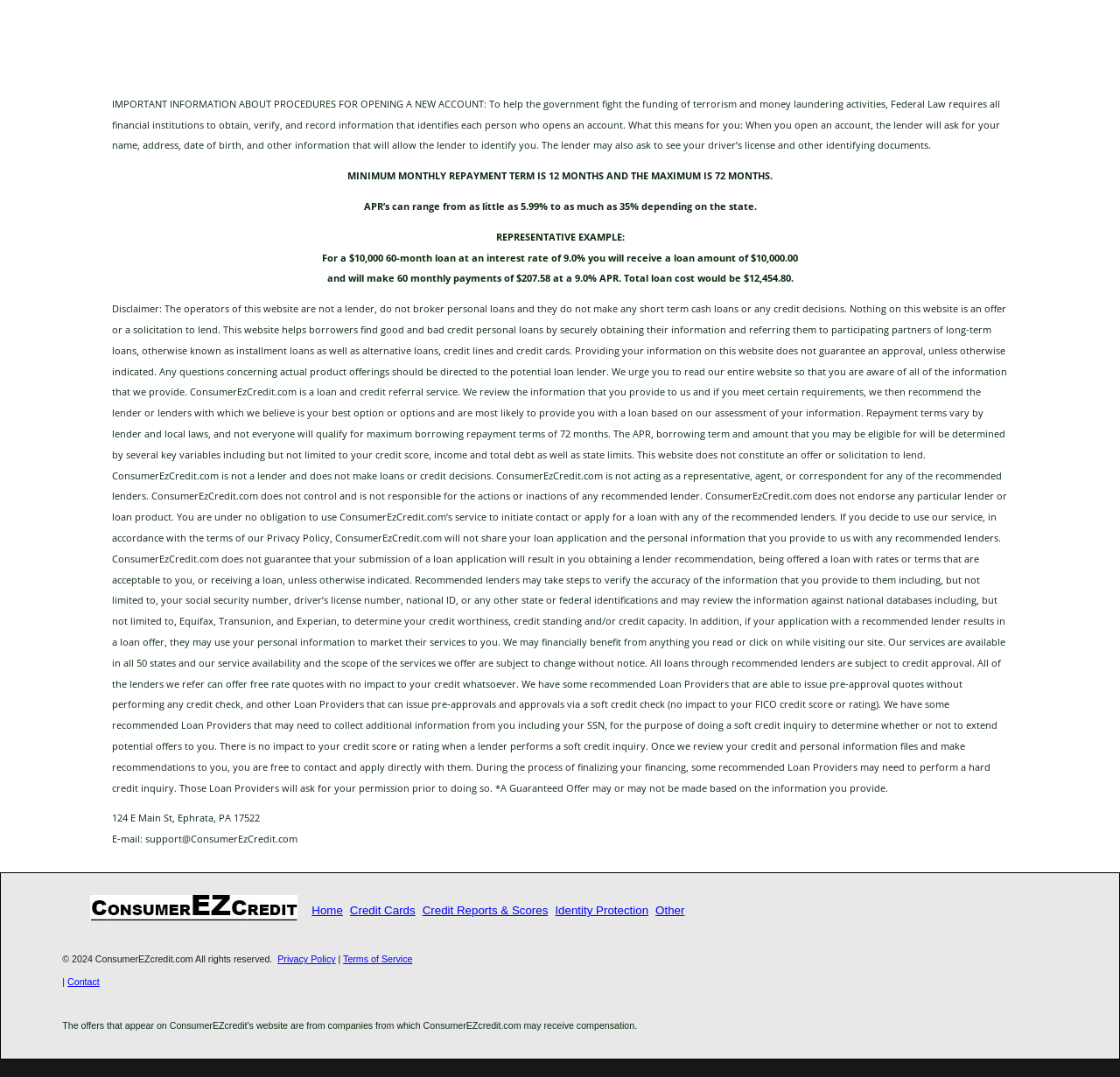Please determine the bounding box coordinates of the element to click on in order to accomplish the following task: "Click the Credit Cards link". Ensure the coordinates are four float numbers ranging from 0 to 1, i.e., [left, top, right, bottom].

[0.312, 0.839, 0.371, 0.851]